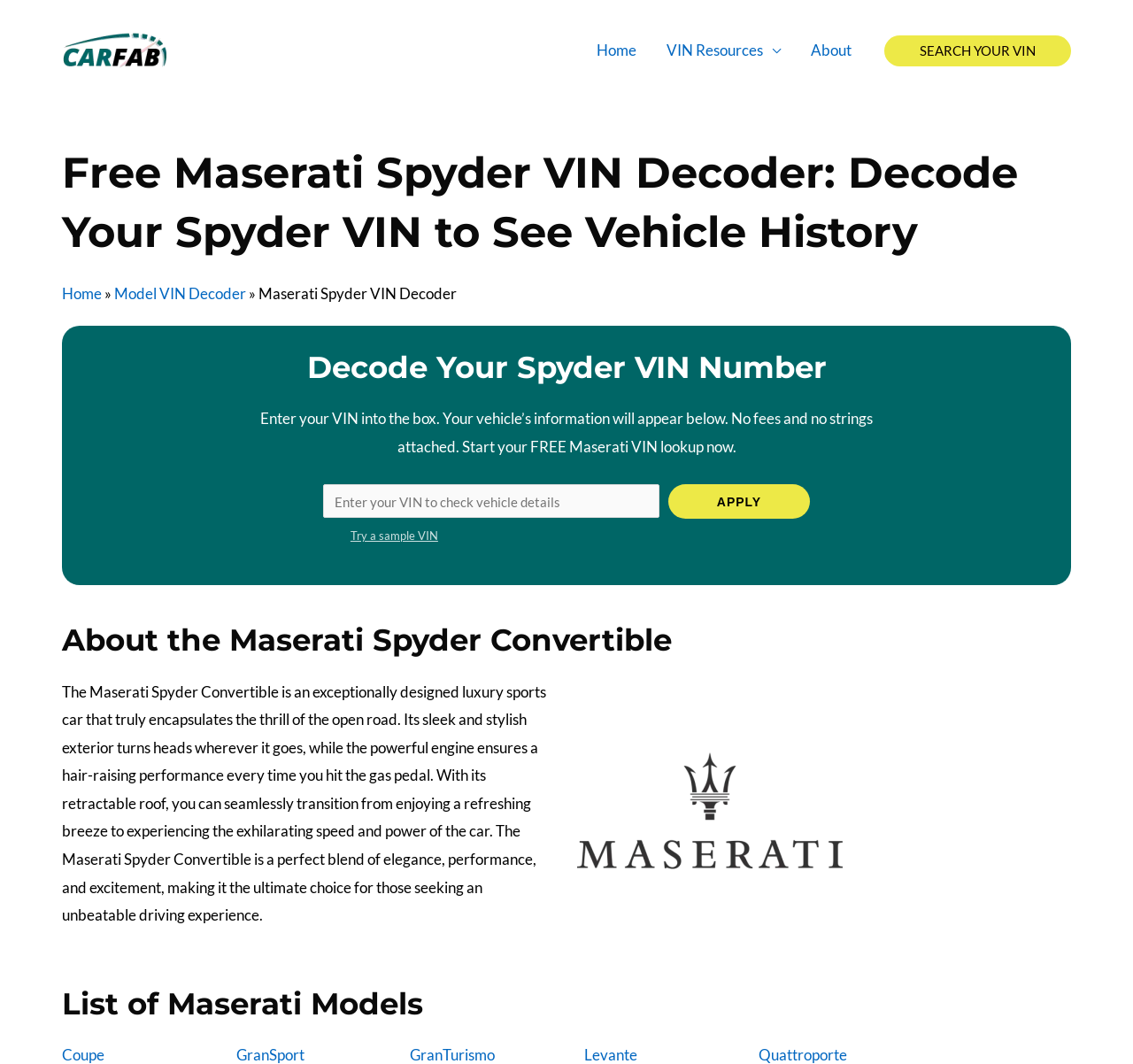Can you pinpoint the bounding box coordinates for the clickable element required for this instruction: "Click the 'SEARCH YOUR VIN' button"? The coordinates should be four float numbers between 0 and 1, i.e., [left, top, right, bottom].

[0.78, 0.033, 0.945, 0.062]